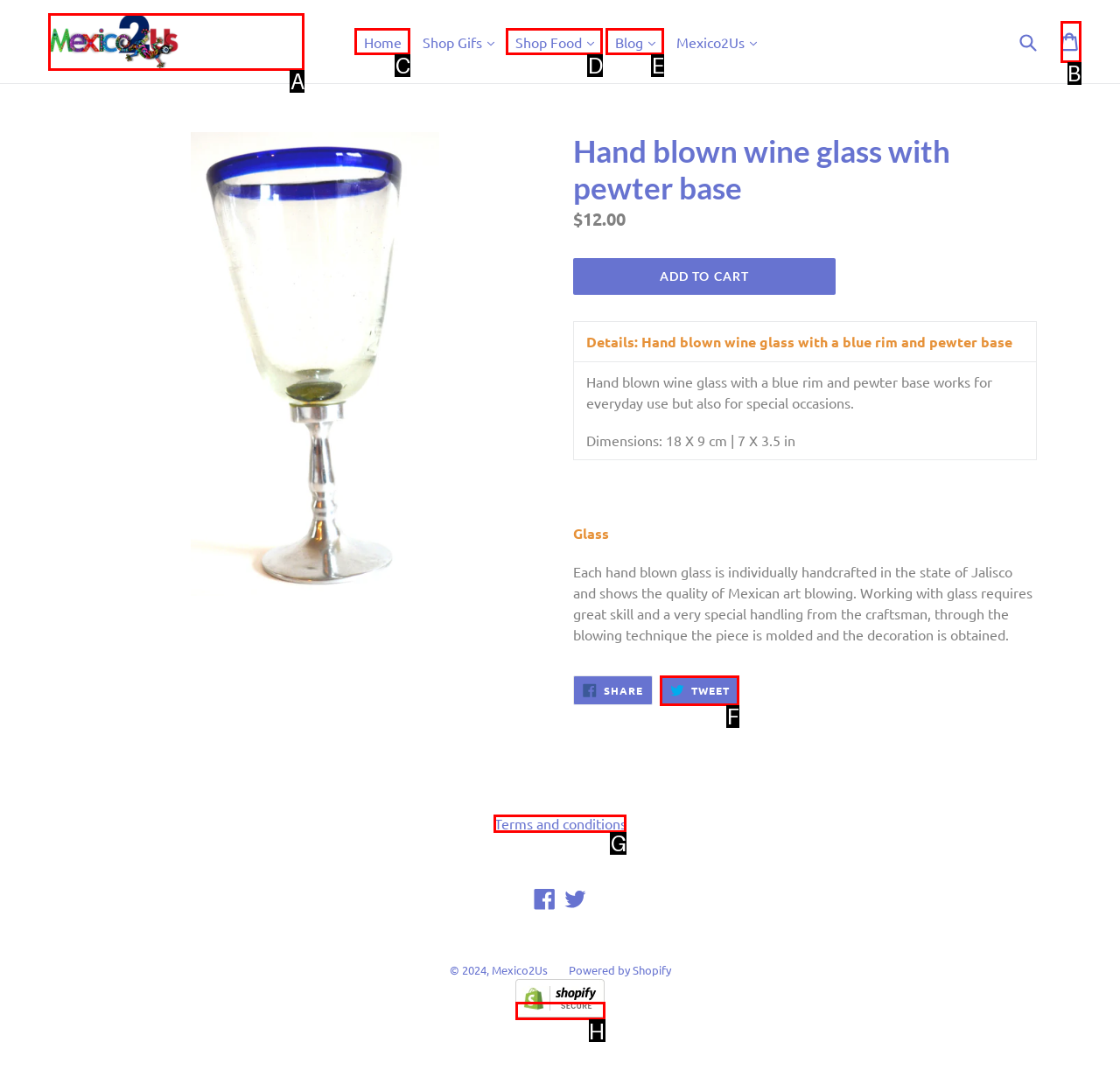Indicate which UI element needs to be clicked to fulfill the task: View cart
Answer with the letter of the chosen option from the available choices directly.

B